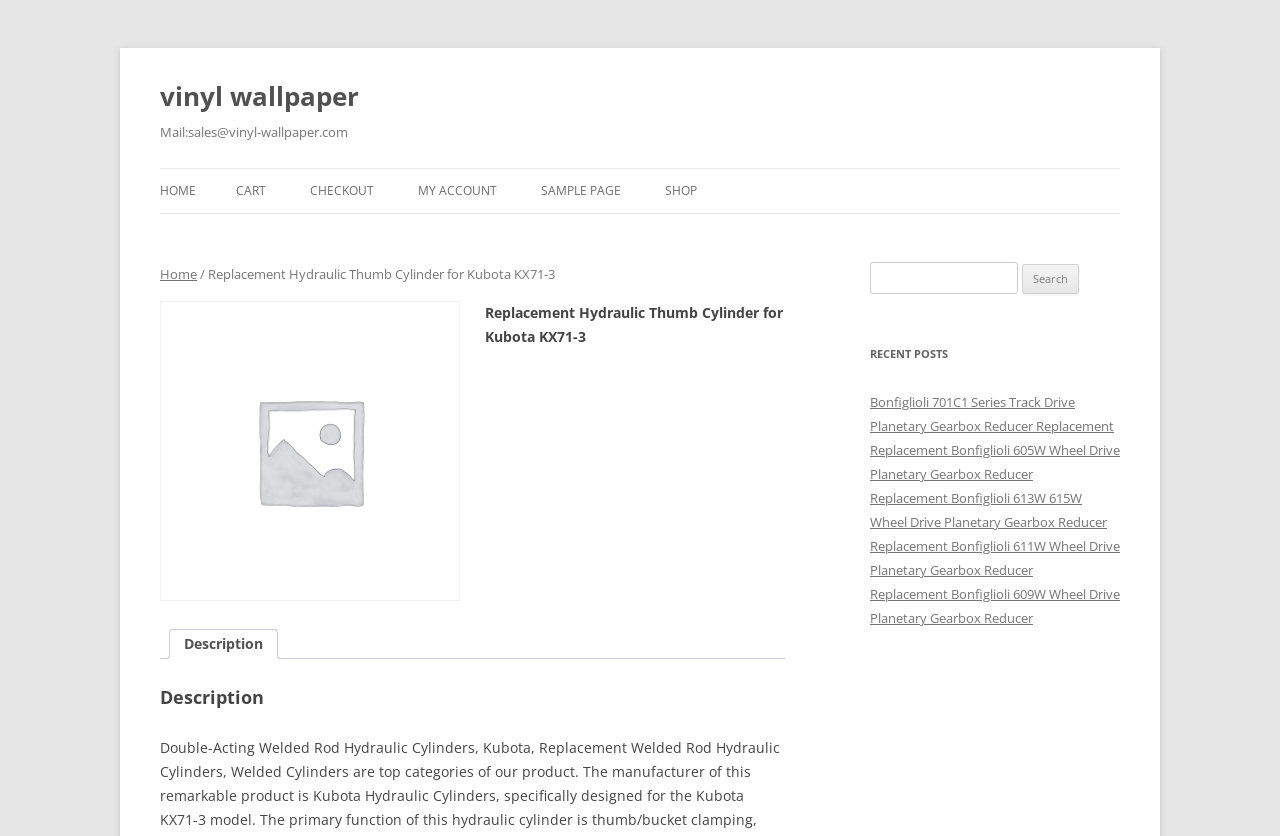What is the contact information provided?
Can you give a detailed and elaborate answer to the question?

The webpage provides a contact email address 'sales@vinyl-wallpaper.com' under the heading 'Mail', which suggests that users can contact the website administrator or sales team through this email address.